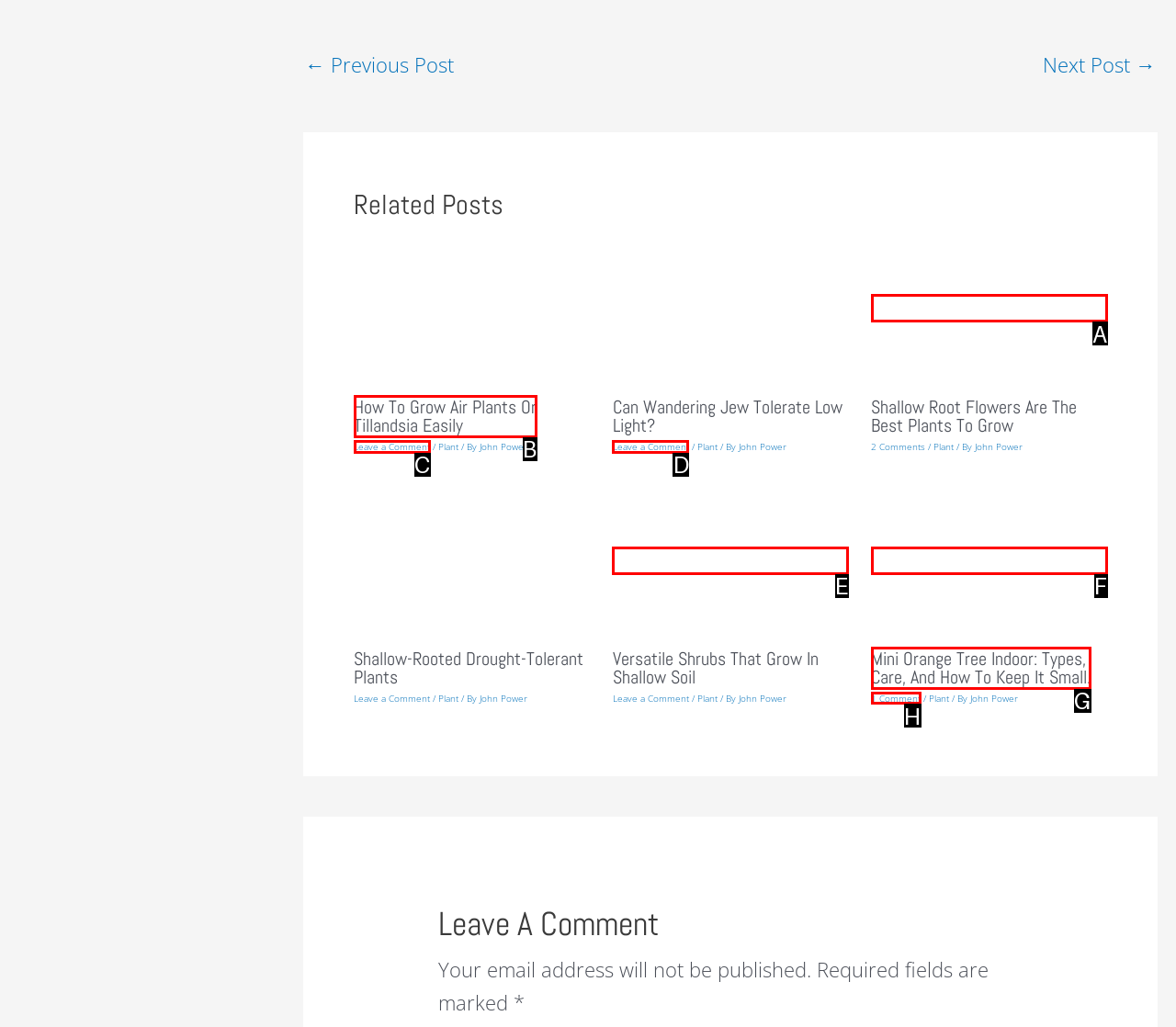Choose the letter of the element that should be clicked to complete the task: Leave a comment on 'Mini Orange Tree Indoor: Types, Care, And How To Keep It Small.'
Answer with the letter from the possible choices.

H